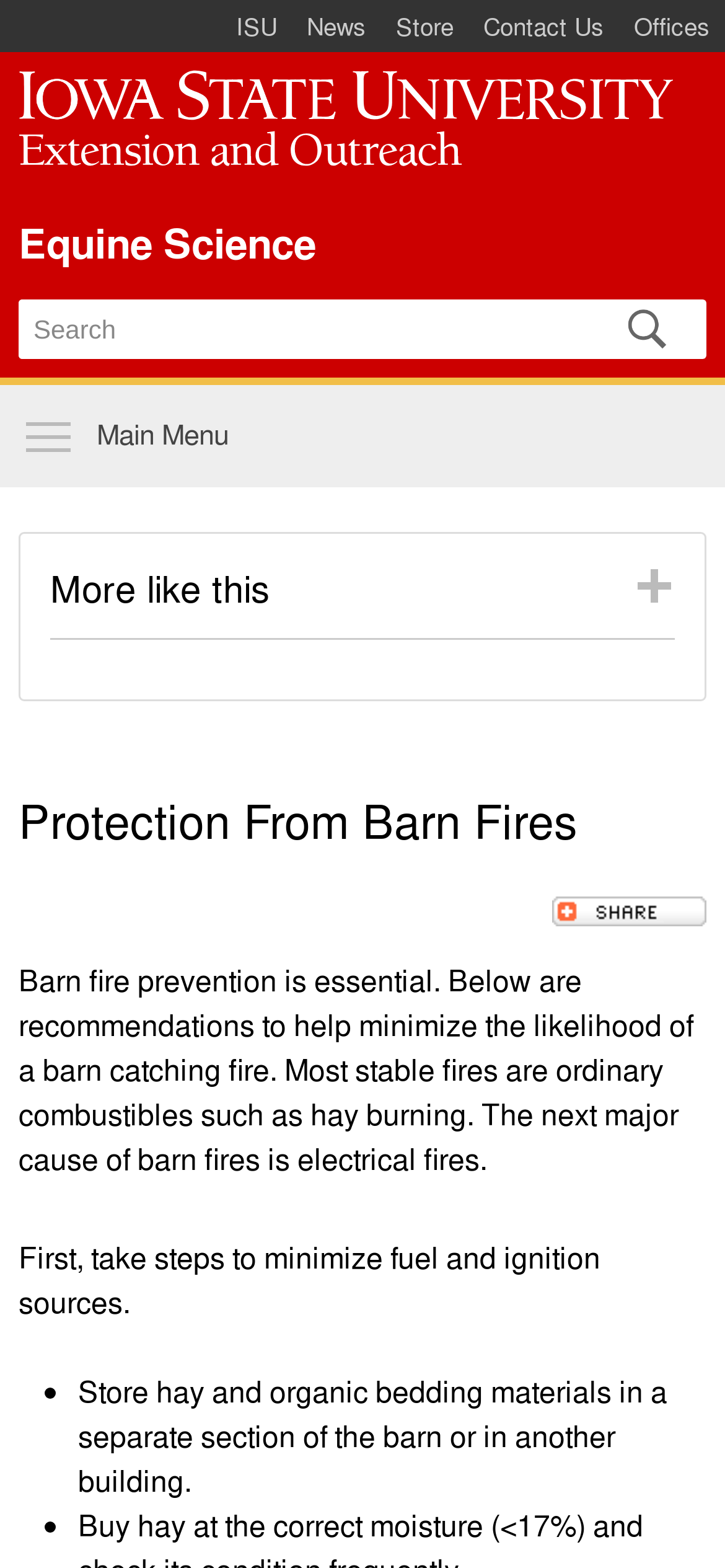Based on the image, provide a detailed and complete answer to the question: 
Where should hay and organic bedding materials be stored?

The webpage recommends storing hay and organic bedding materials in a separate section of the barn or in another building, as mentioned in the list item 'Store hay and organic bedding materials in a separate section of the barn or in another building'.